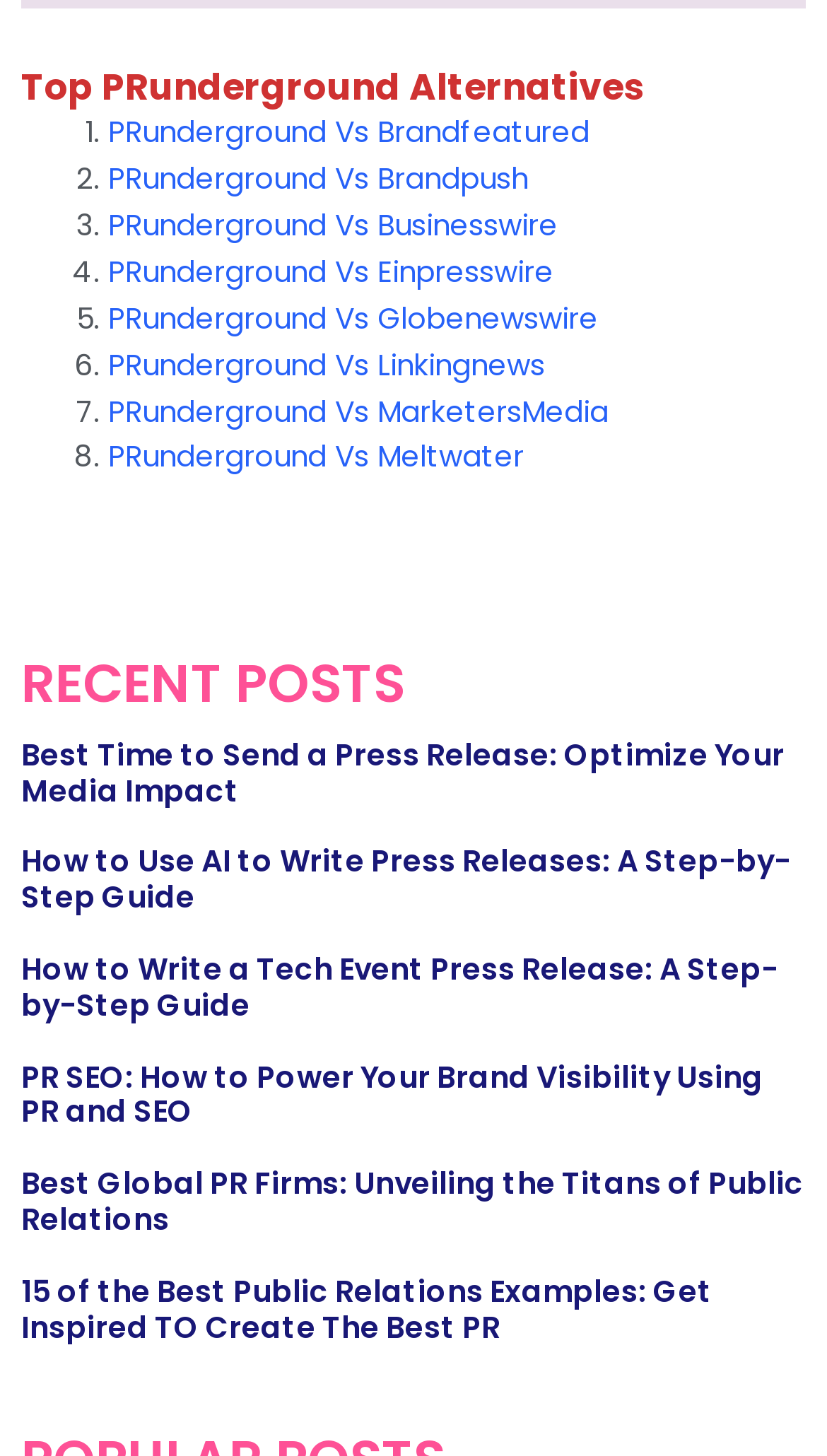Show the bounding box coordinates for the element that needs to be clicked to execute the following instruction: "Explore the guide on how to write a tech event press release". Provide the coordinates in the form of four float numbers between 0 and 1, i.e., [left, top, right, bottom].

[0.026, 0.651, 0.941, 0.705]